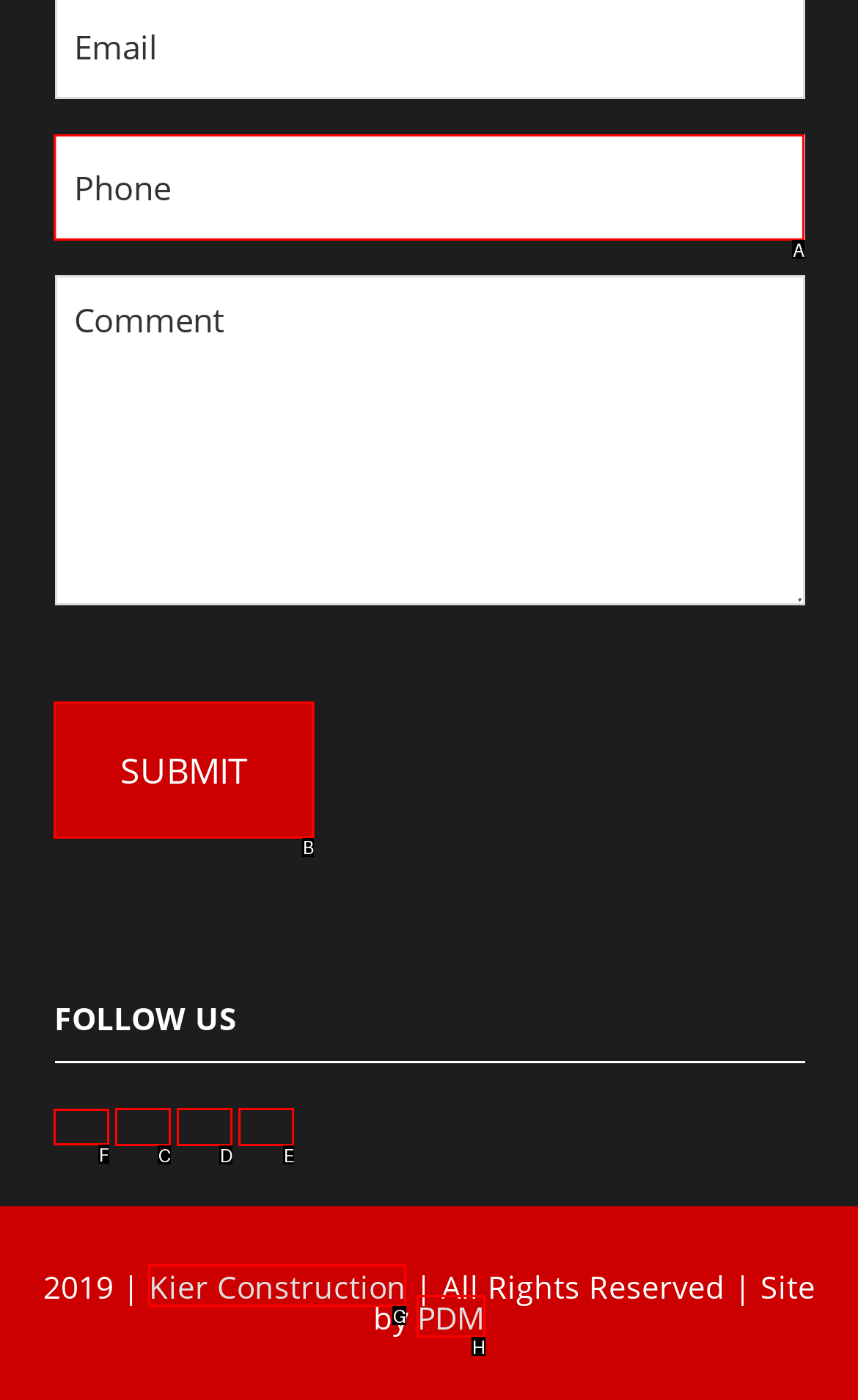Determine the letter of the UI element that you need to click to perform the task: Follow Kier Construction on Facebook.
Provide your answer with the appropriate option's letter.

F